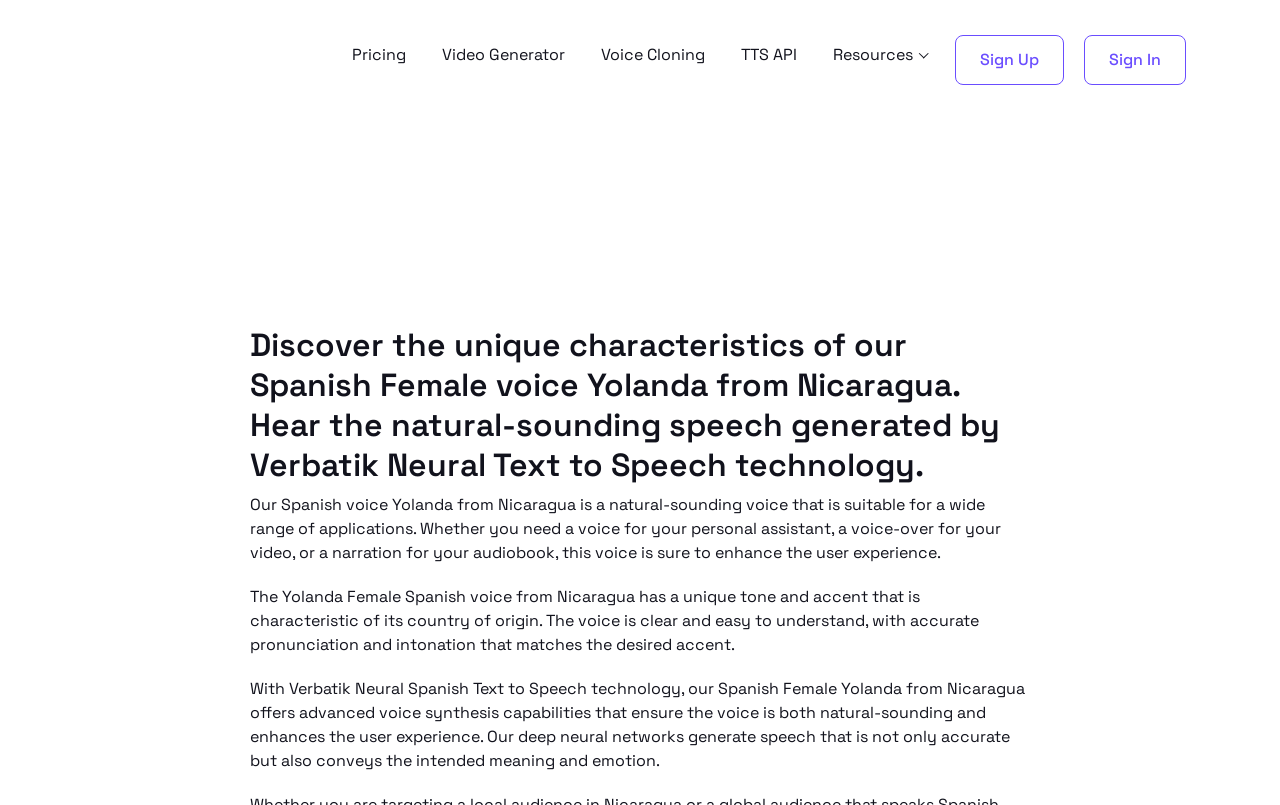Answer the following query with a single word or phrase:
What is the name of the company?

Verbatik